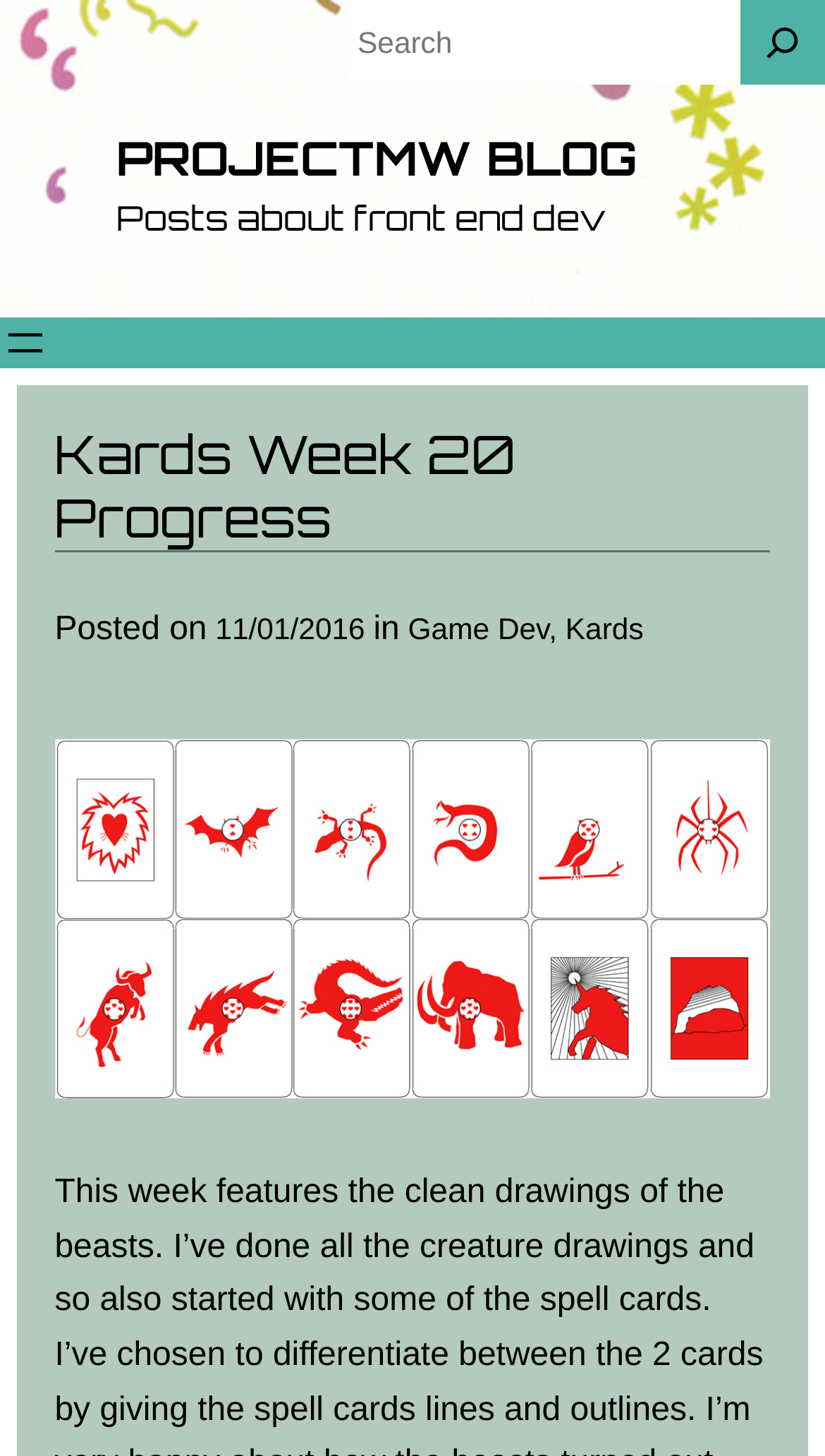Summarize the webpage comprehensively, mentioning all visible components.

The webpage is a blog post titled "Kards Week 20 Progress" on the Projectmw Blog. At the top, there is a search bar with a search button on the right side, accompanied by a small image. Below the search bar, there is a link to the blog's homepage, labeled "PROJECTMW BLOG". 

To the right of the blog's title, there is a button to open a menu. The main content of the blog post is headed by a title "Kards Week 20 Progress" in a larger font. Below the title, there is a line of text indicating the post date, "Posted on 11/01/2016", and the categories "Game Dev" and "Kards". 

The blog post features a large image, likely related to the Kards game, taking up most of the page's width. There is no other text or content visible on the page besides the mentioned elements.